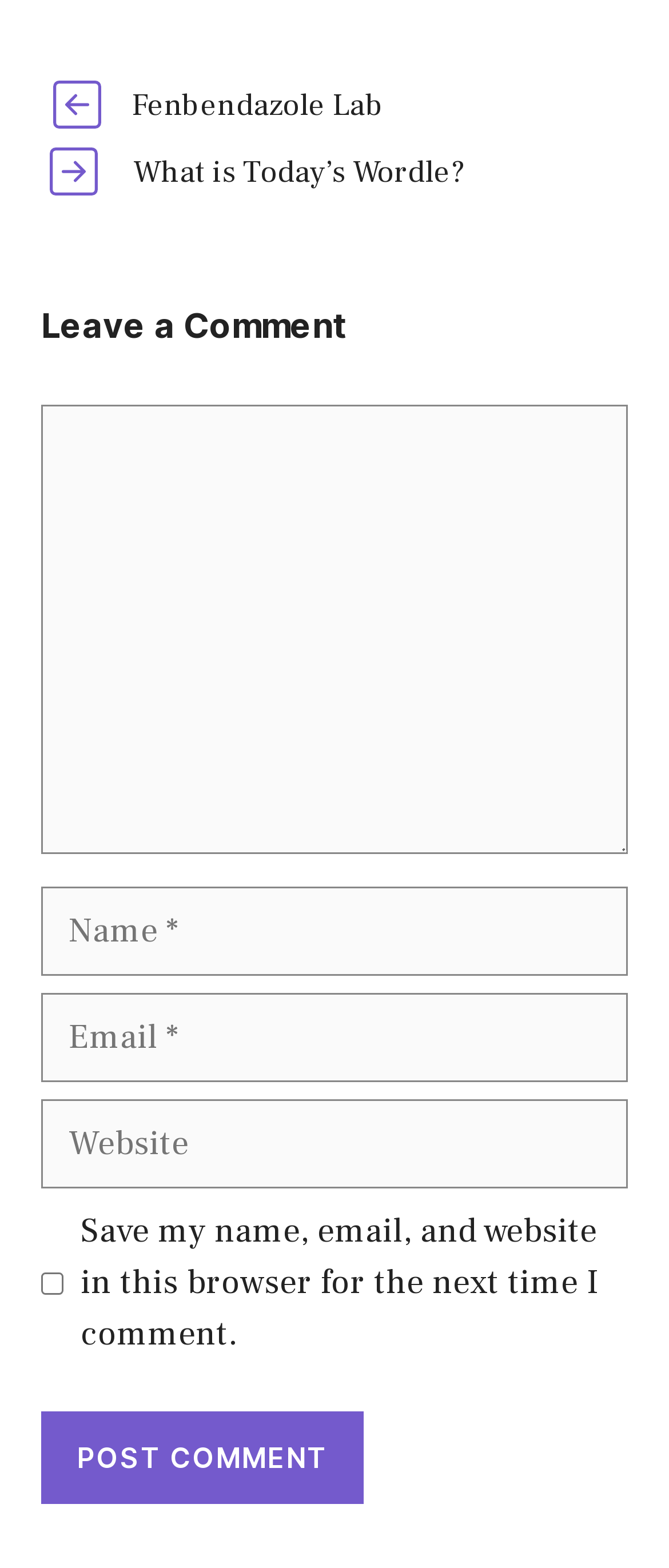Please provide a comprehensive response to the question based on the details in the image: What is the purpose of the checkbox?

The checkbox is labeled 'Save my name, email, and website in this browser for the next time I comment.' This suggests that its purpose is to save the commenter's information for future use.